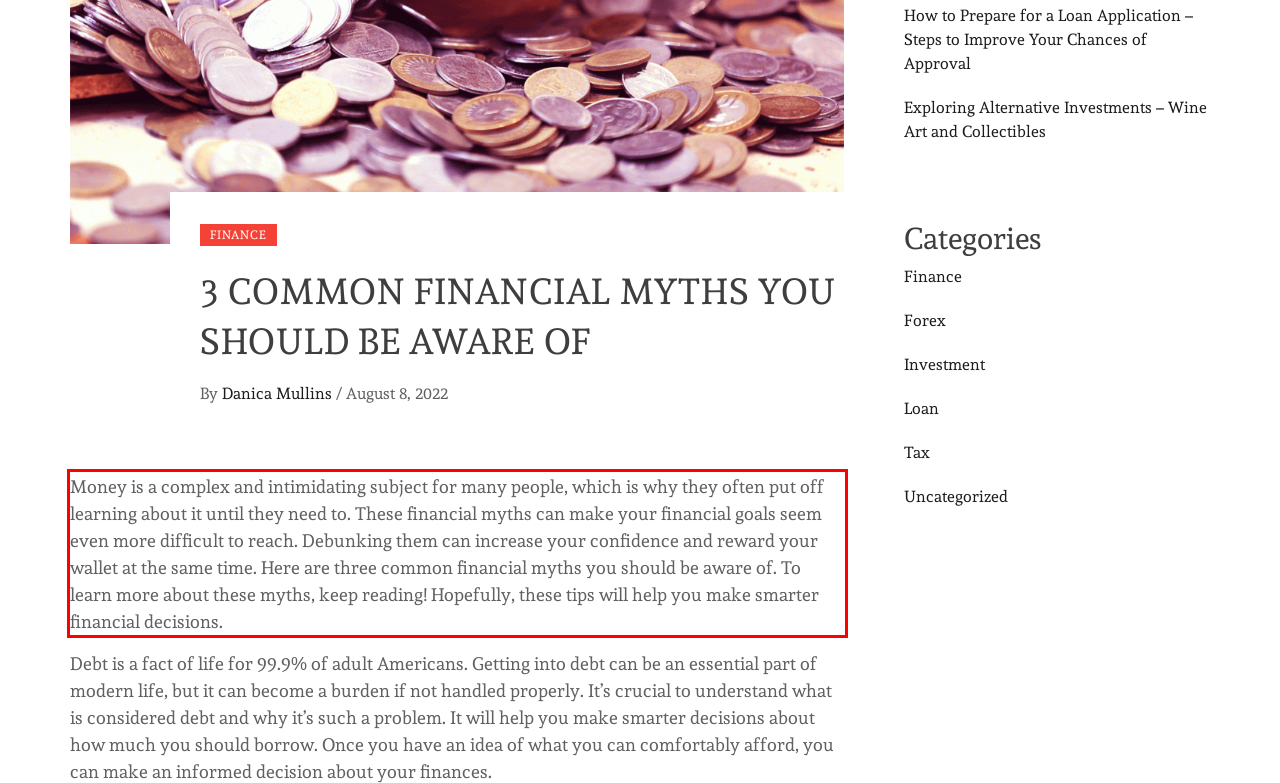Examine the webpage screenshot and use OCR to obtain the text inside the red bounding box.

Money is a complex and intimidating subject for many people, which is why they often put off learning about it until they need to. These financial myths can make your financial goals seem even more difficult to reach. Debunking them can increase your confidence and reward your wallet at the same time. Here are three common financial myths you should be aware of. To learn more about these myths, keep reading! Hopefully, these tips will help you make smarter financial decisions.